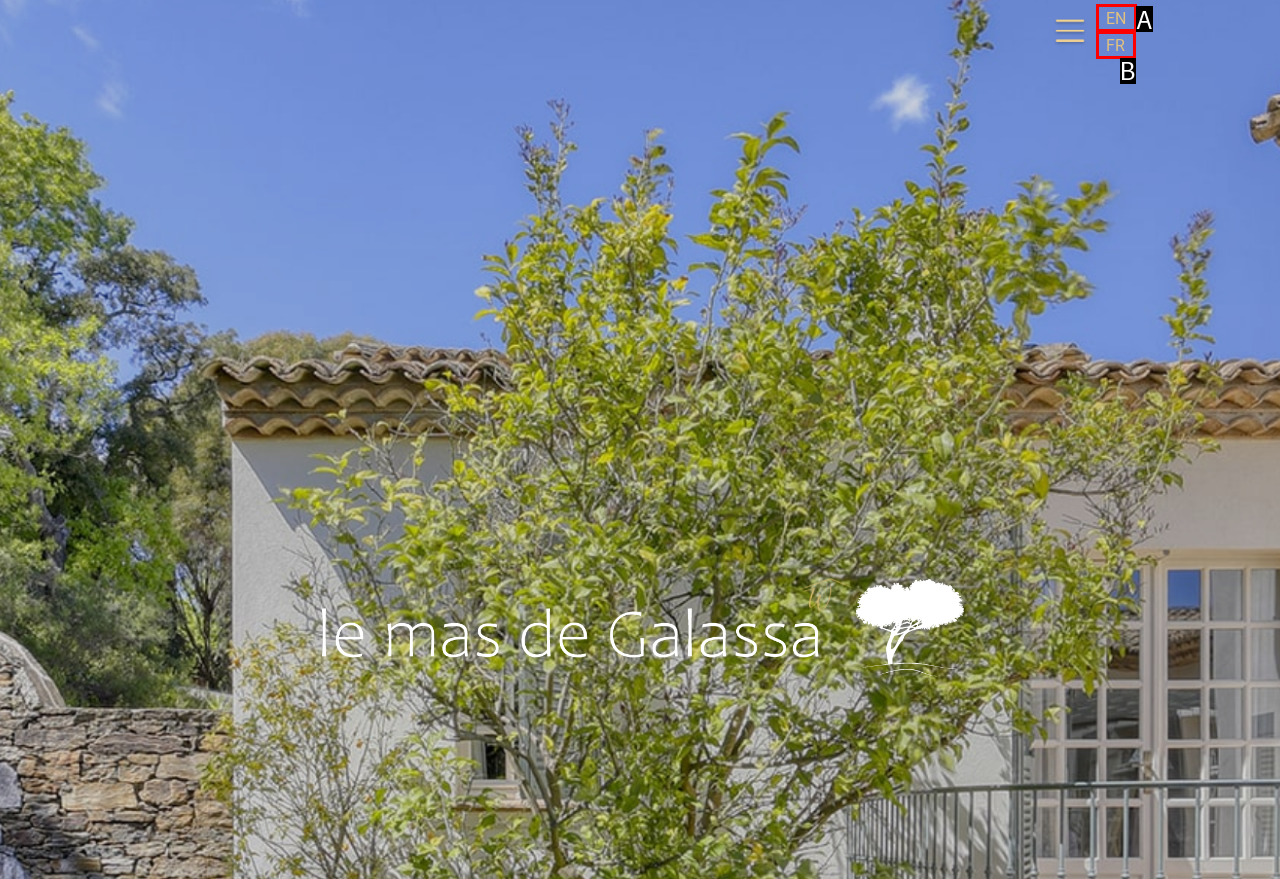Identify the letter of the UI element that corresponds to: EN
Respond with the letter of the option directly.

A